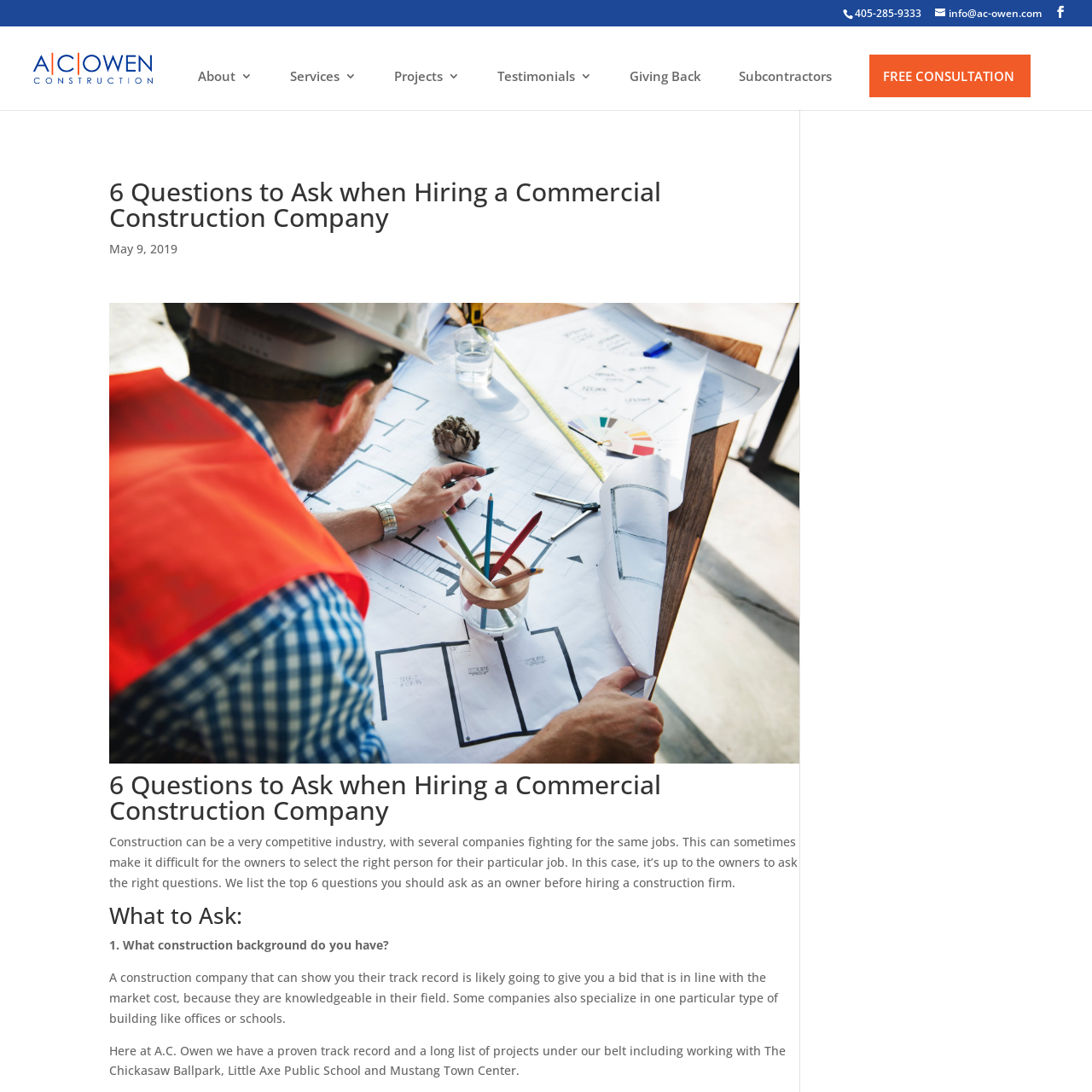Please determine the heading text of this webpage.

6 Questions to Ask when Hiring a Commercial Construction Company